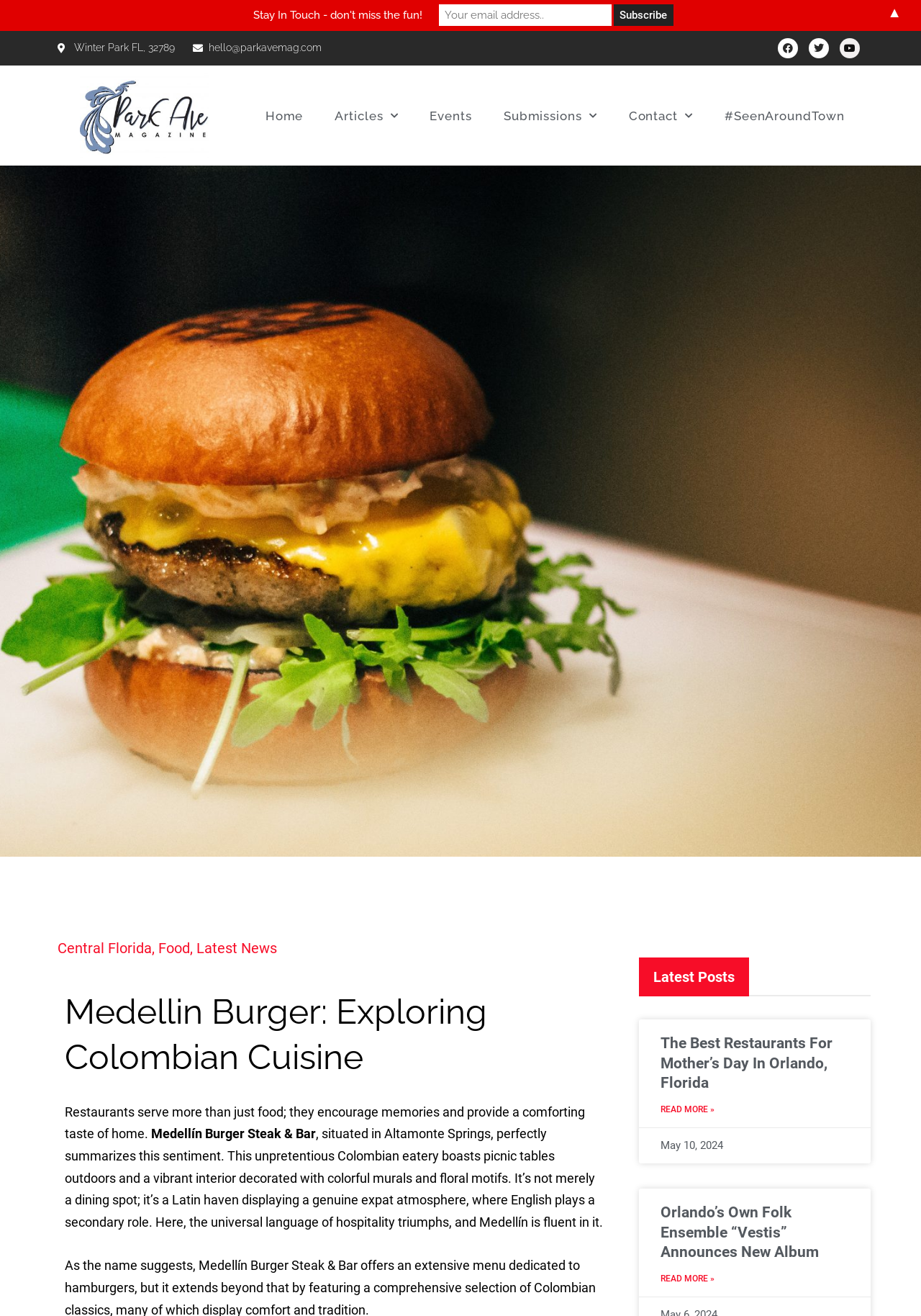Kindly provide the bounding box coordinates of the section you need to click on to fulfill the given instruction: "Check the latest posts".

[0.709, 0.736, 0.798, 0.749]